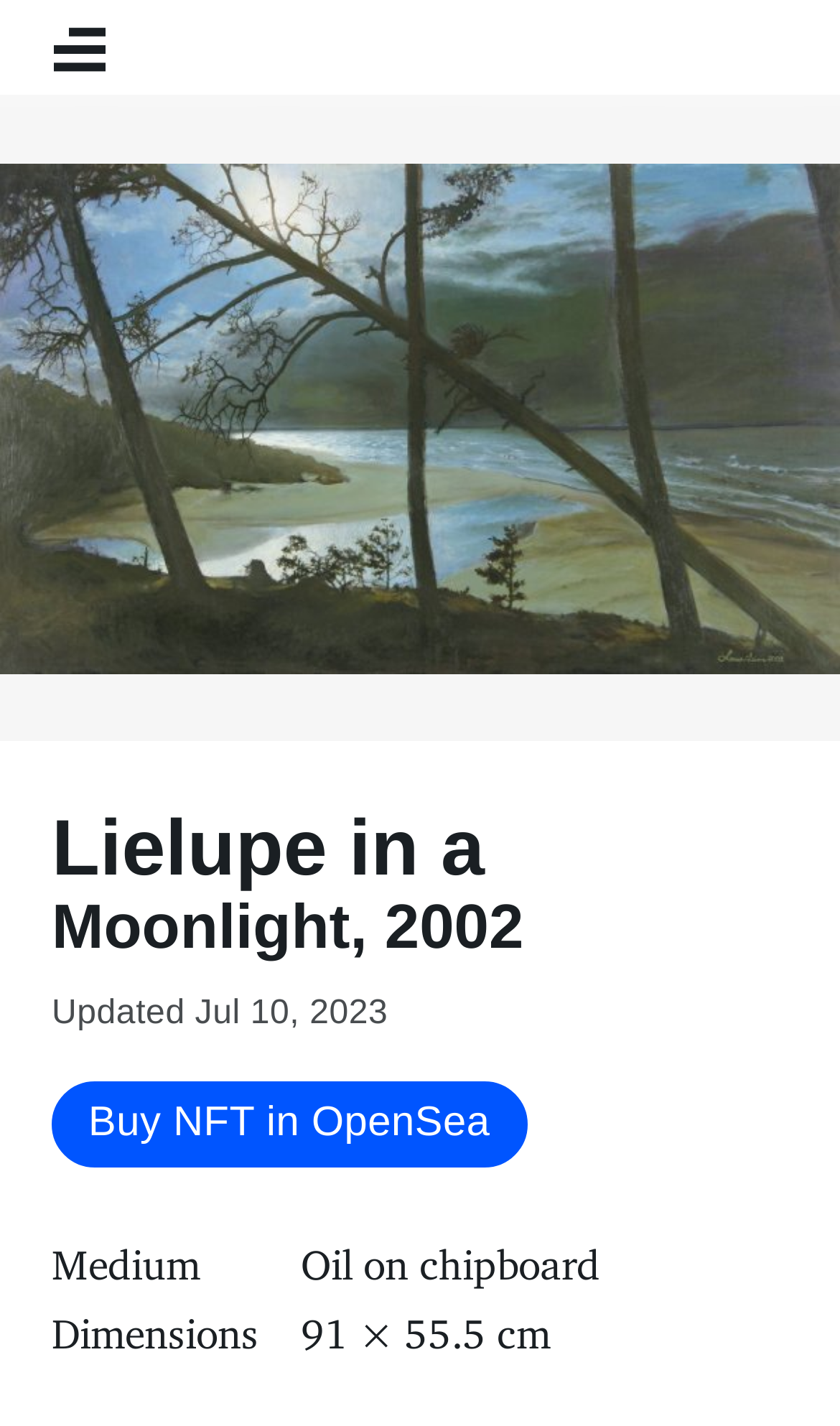Locate the bounding box of the user interface element based on this description: "Buy NFT in OpenSea".

[0.062, 0.758, 0.627, 0.819]